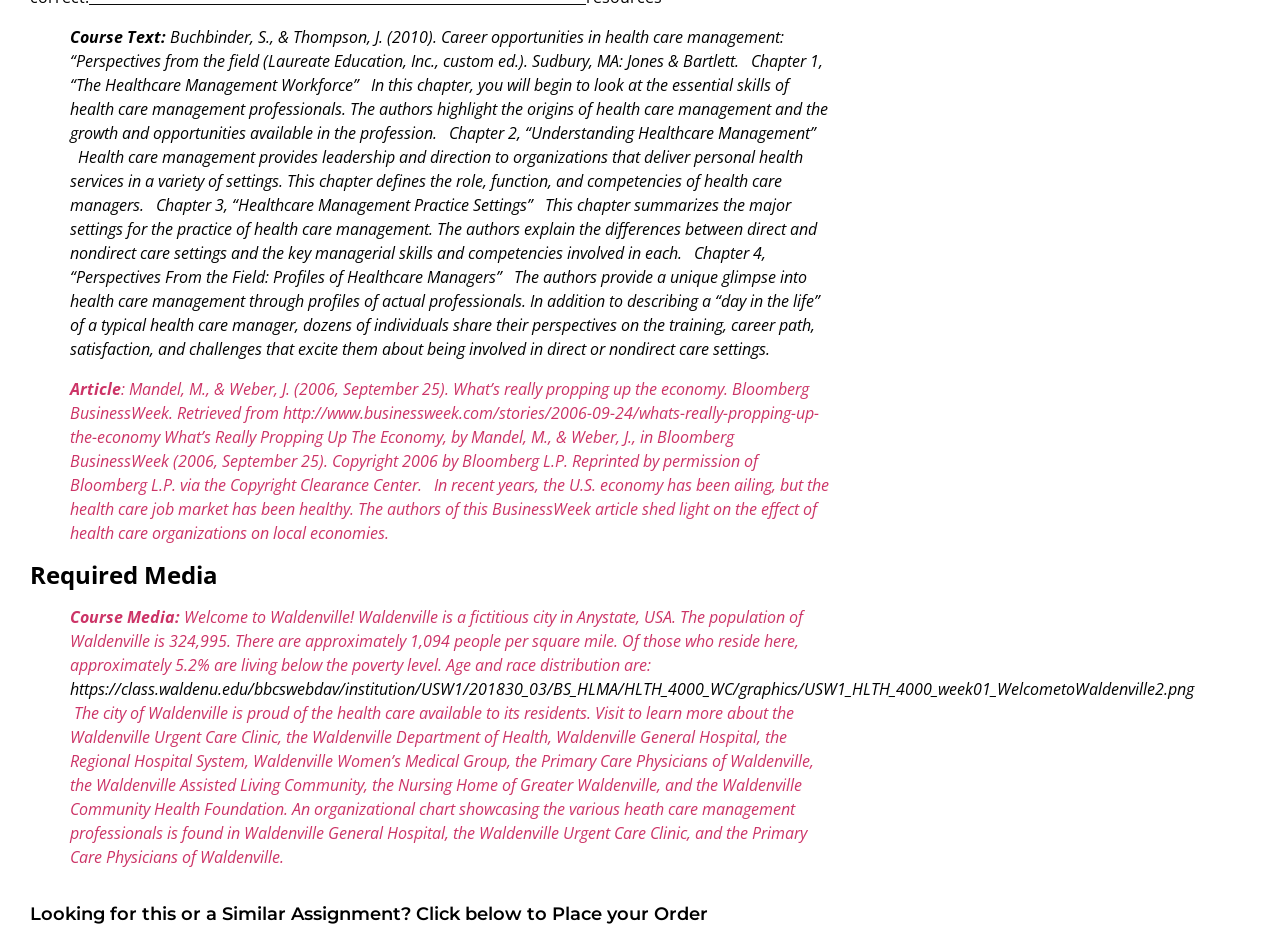Provide the bounding box coordinates for the UI element that is described as: "Course Media: Welcome to Waldenville!".

[0.055, 0.654, 0.277, 0.678]